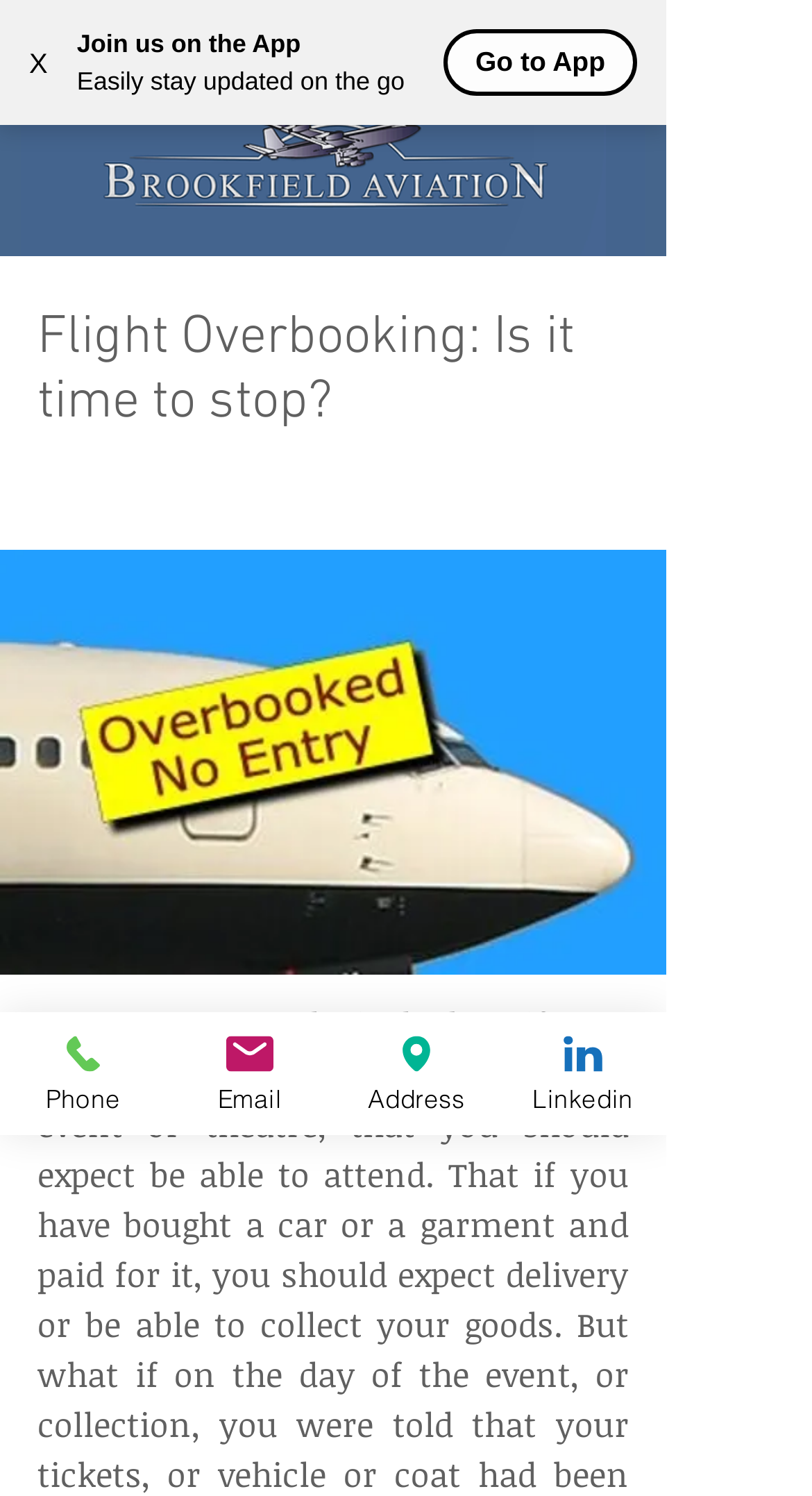Consider the image and give a detailed and elaborate answer to the question: 
What is the call-to-action on the page?

The call-to-action on the page is 'Go to App', which is a button that encourages users to download the app. It is prominently displayed on the page, suggesting that it is the primary action that the page wants users to take.